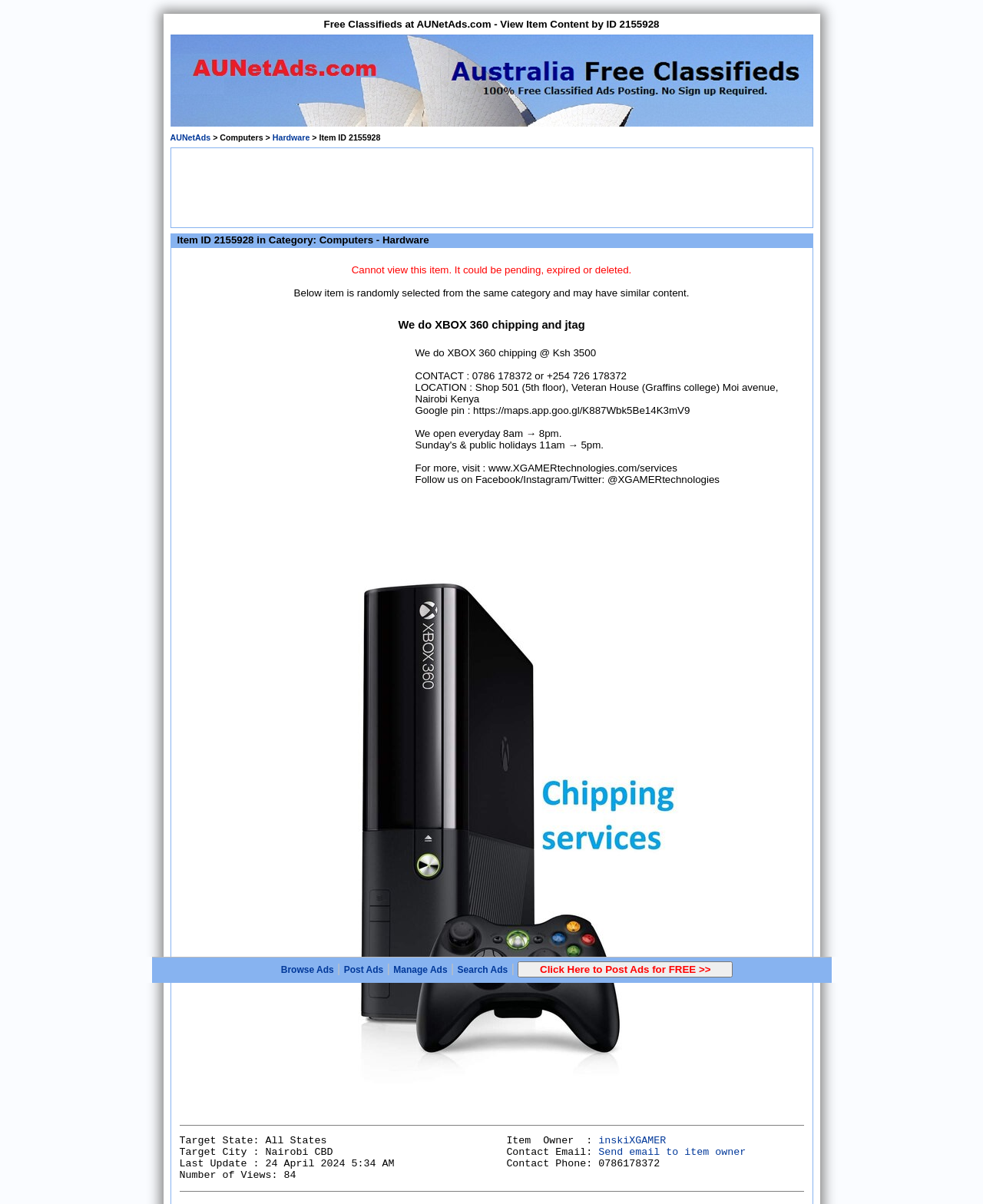Could you indicate the bounding box coordinates of the region to click in order to complete this instruction: "Click on the 'AUNetAds' link".

[0.173, 0.11, 0.214, 0.118]